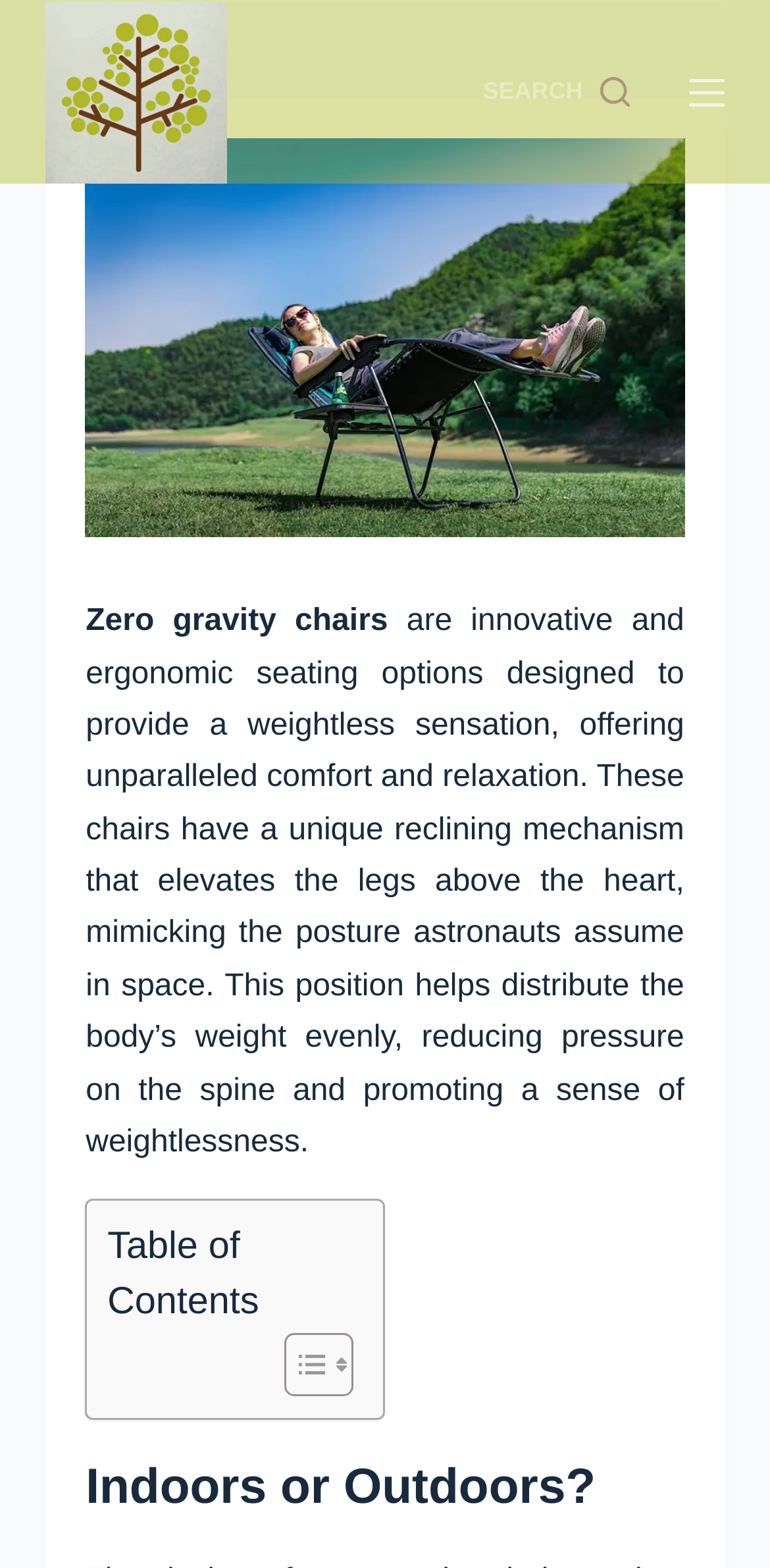What is the purpose of zero gravity chairs?
Please provide a single word or phrase as the answer based on the screenshot.

Provide weightless sensation